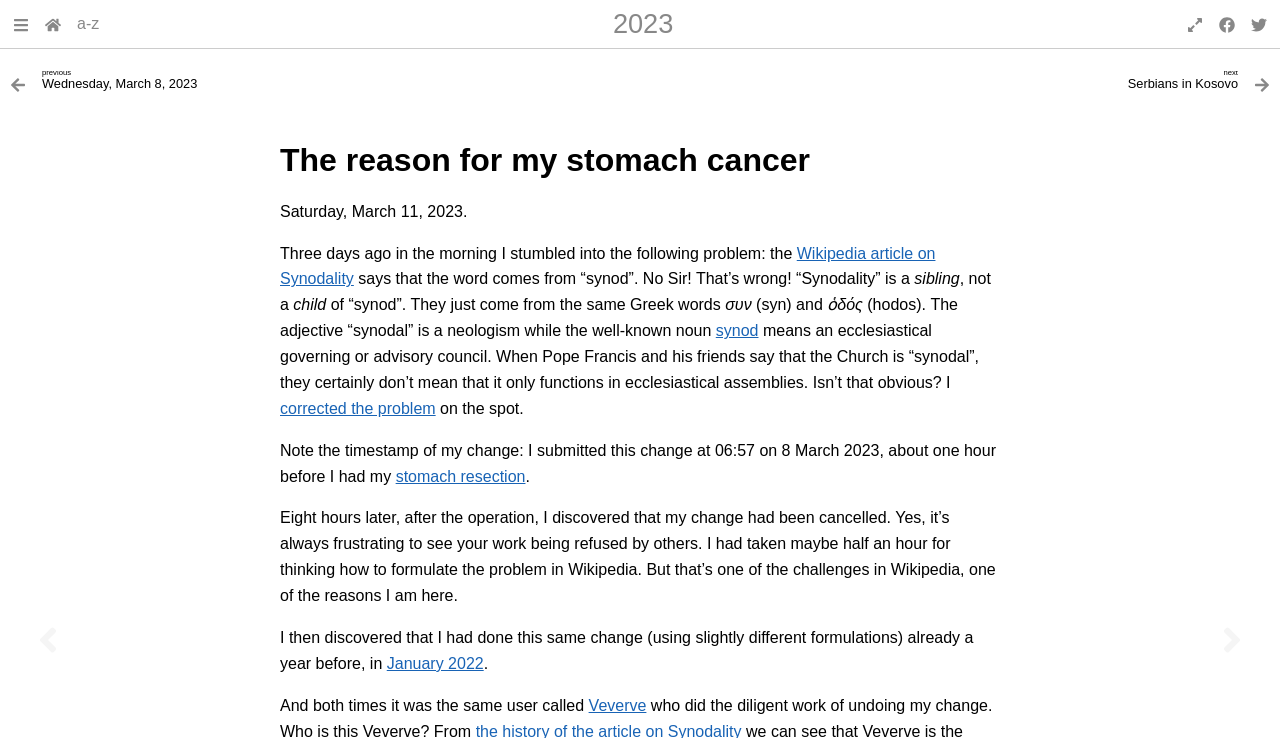Please determine the bounding box coordinates of the element's region to click for the following instruction: "Click on Send us an email".

None